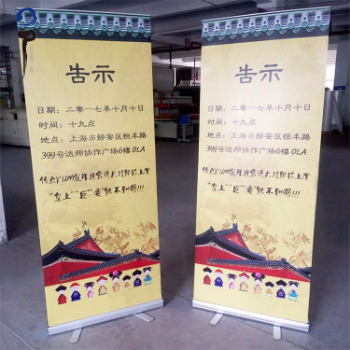What type of building is illustrated on the banners?
Answer with a single word or short phrase according to what you see in the image.

Chinese building with a pagoda-style roof